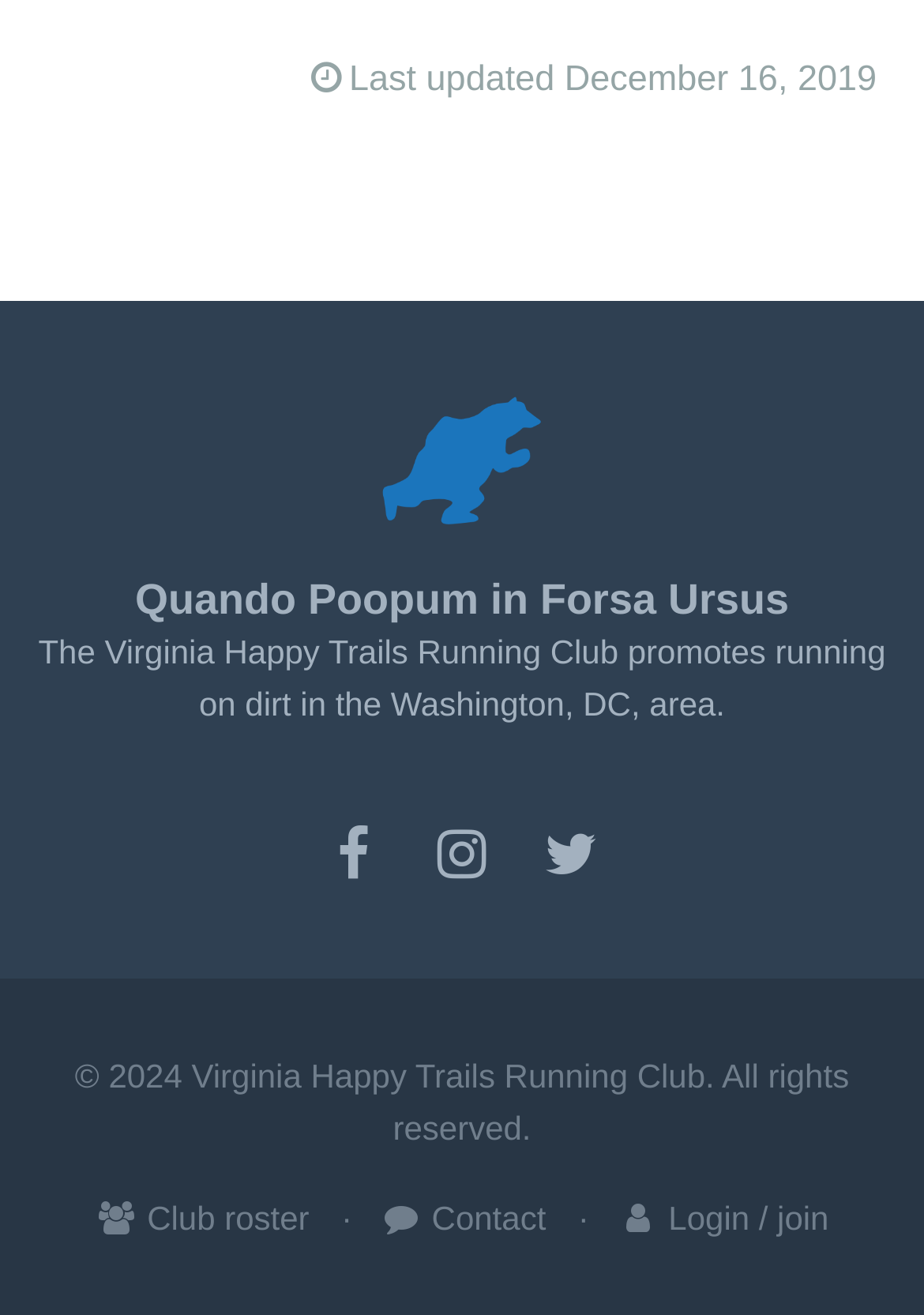When was the webpage last updated?
Utilize the information in the image to give a detailed answer to the question.

The last updated date can be found in the StaticText element with the text 'Last updated December 16, 2019', which is a child element of the Root Element.